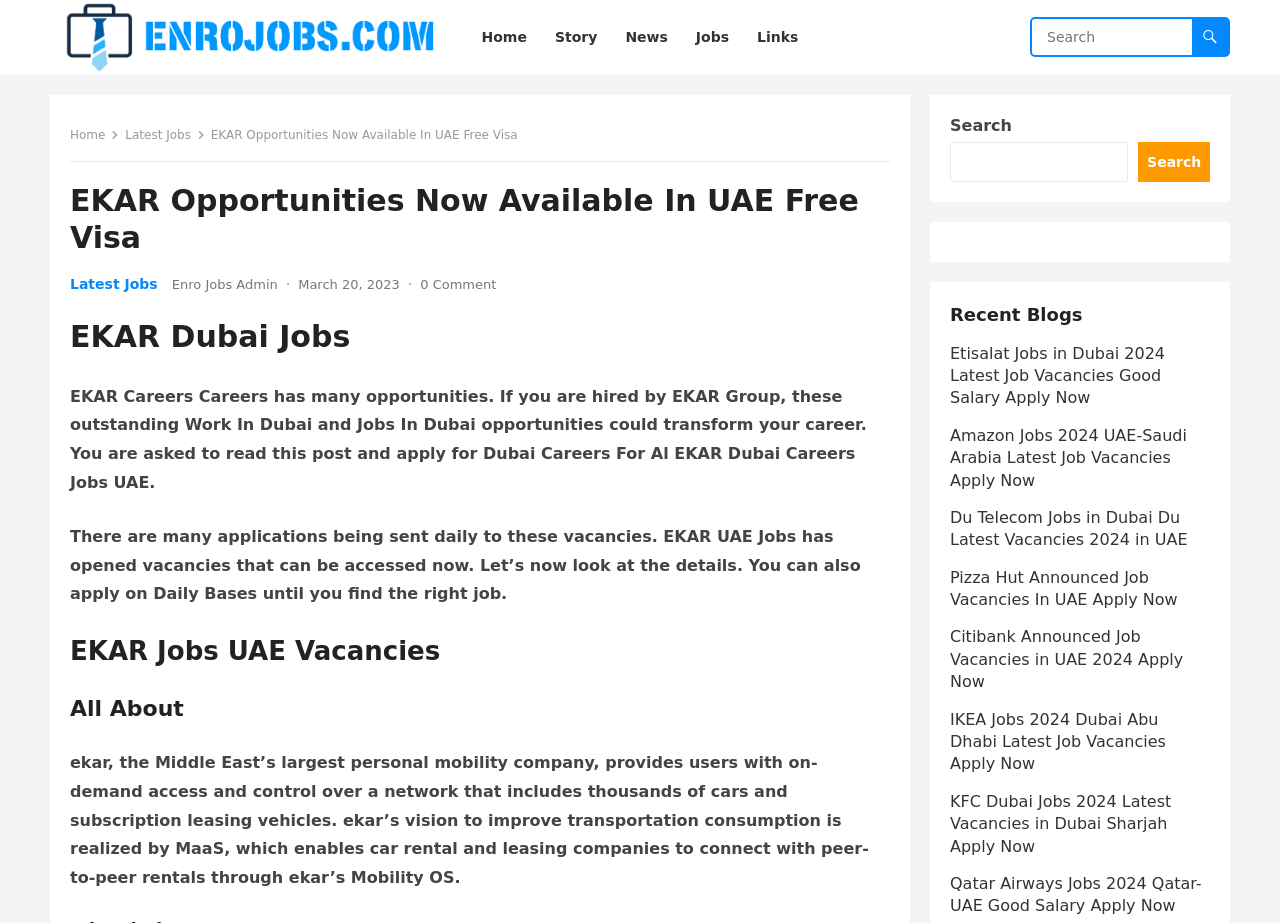Provide an in-depth caption for the contents of the webpage.

The webpage is about EKAR Careers and job opportunities in Dubai and the UAE. At the top left corner, there is a header logo of EnroJobs, and next to it, there are navigation links to "Home", "Story", "News", "Jobs", and "Links". On the top right corner, there is a search box with a magnifying glass icon.

Below the navigation links, there is a large heading that reads "EKAR Opportunities Now Available In UAE Free Visa". Underneath this heading, there are links to "Latest Jobs" and "Enro Jobs Admin", along with some text that reads "· March 20, 2023" and "0 Comment".

The main content of the webpage is divided into several sections. The first section has a heading that reads "EKAR Dubai Jobs" and contains a paragraph of text that describes the job opportunities available at EKAR Group in Dubai. The second section has a heading that reads "EKAR Jobs UAE Vacancies" and contains another paragraph of text that discusses the job vacancies available at EKAR UAE.

The third section has a heading that reads "All About" and contains a long paragraph of text that describes ekar, a personal mobility company in the Middle East. Below this section, there is a search box with a "Search" button.

The final section of the webpage has a heading that reads "Recent Blogs" and contains a list of links to various job vacancies in Dubai and the UAE, including Etisalat Jobs, Amazon Jobs, Du Telecom Jobs, Pizza Hut Jobs, Citibank Jobs, IKEA Jobs, KFC Jobs, and Qatar Airways Jobs.